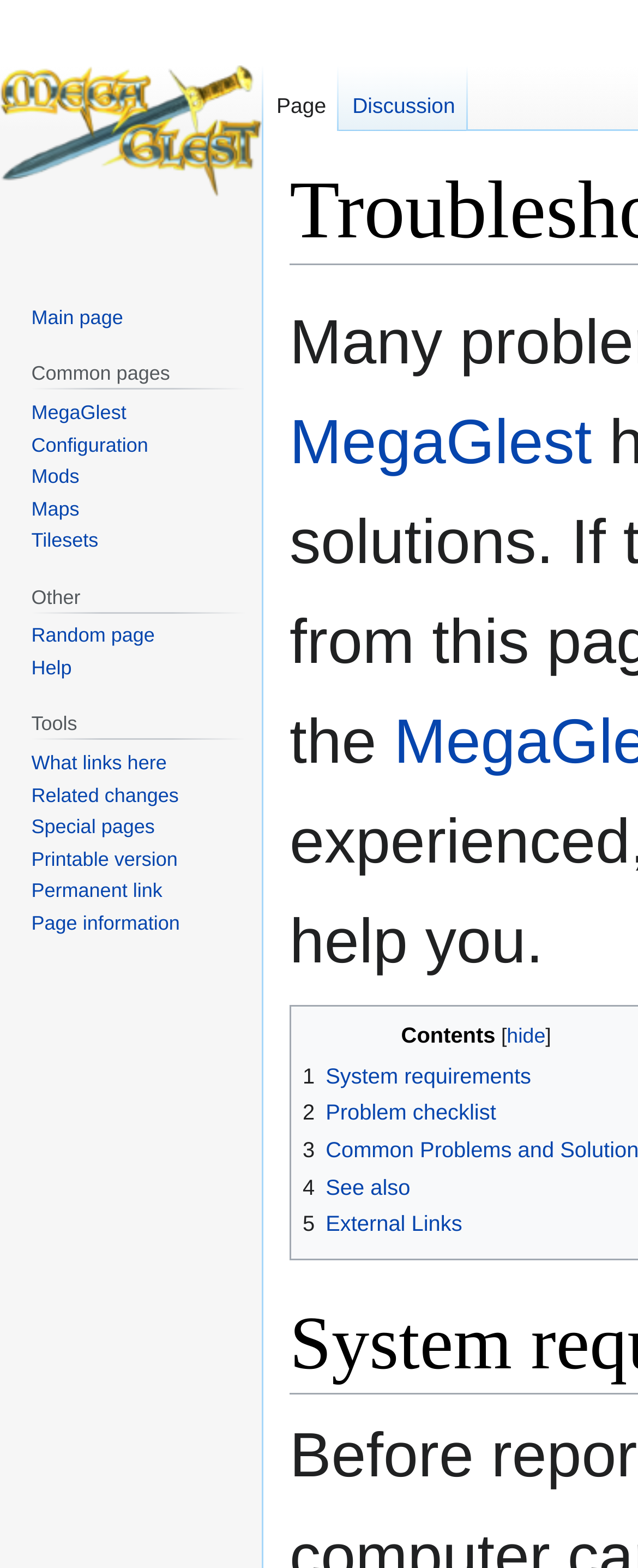How many main navigation sections are there?
Using the visual information, answer the question in a single word or phrase.

4